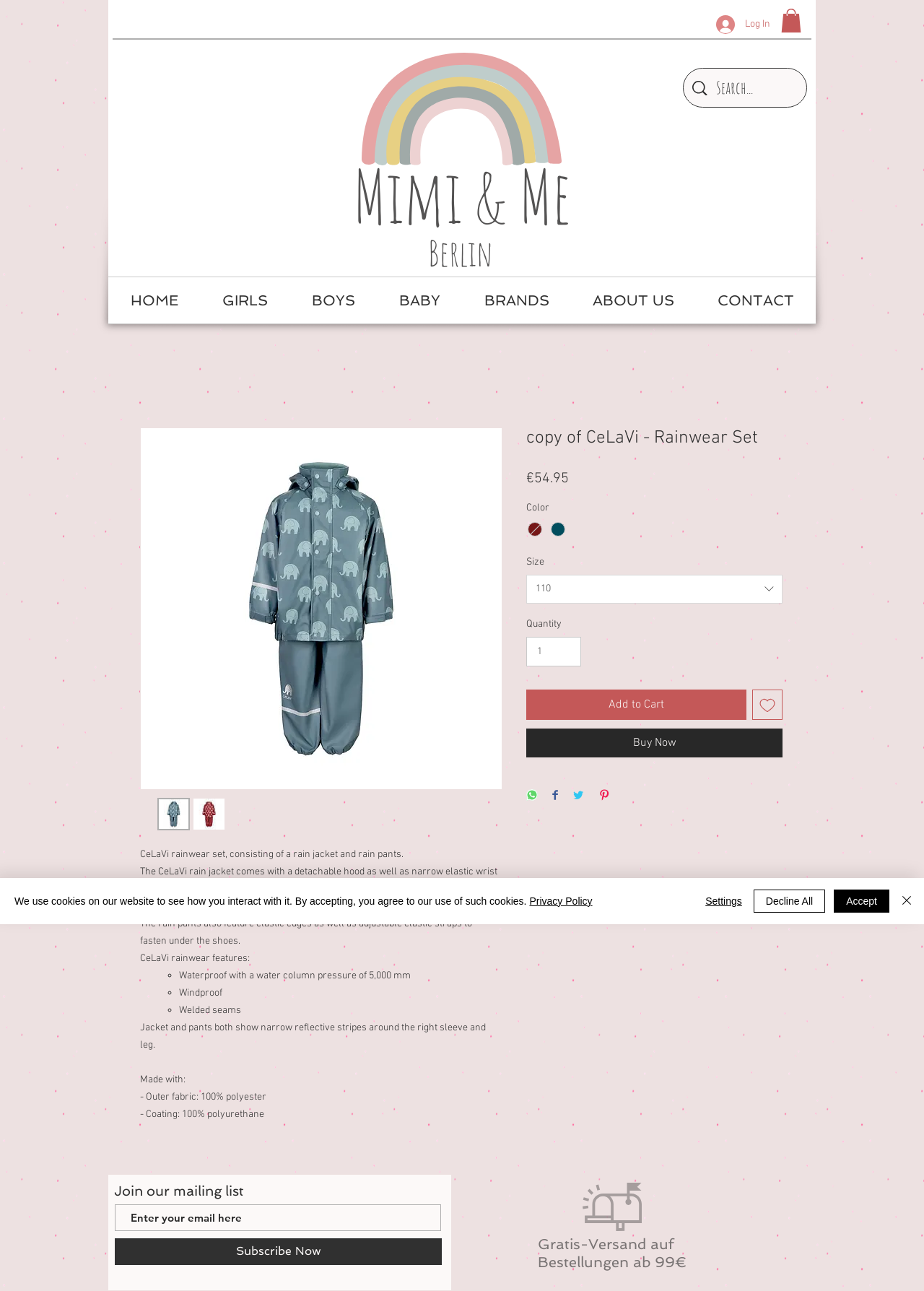Provide the bounding box coordinates of the HTML element this sentence describes: "Transformative Journalism".

None